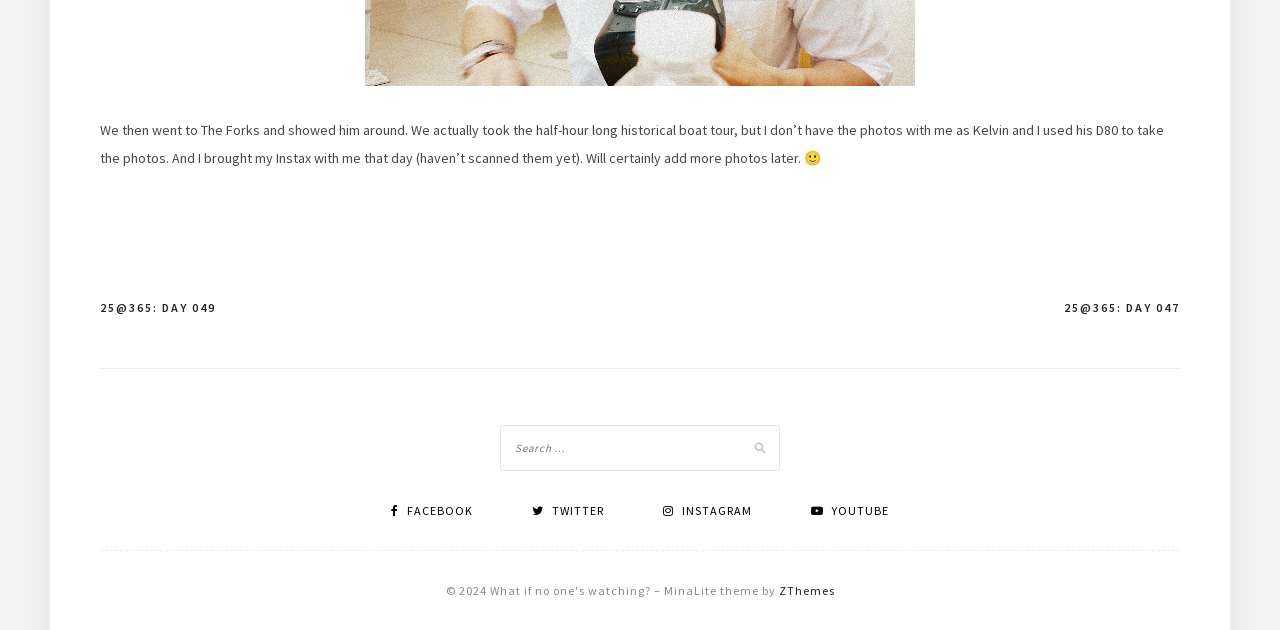Please identify the bounding box coordinates for the region that you need to click to follow this instruction: "go to next post".

[0.078, 0.473, 0.169, 0.504]